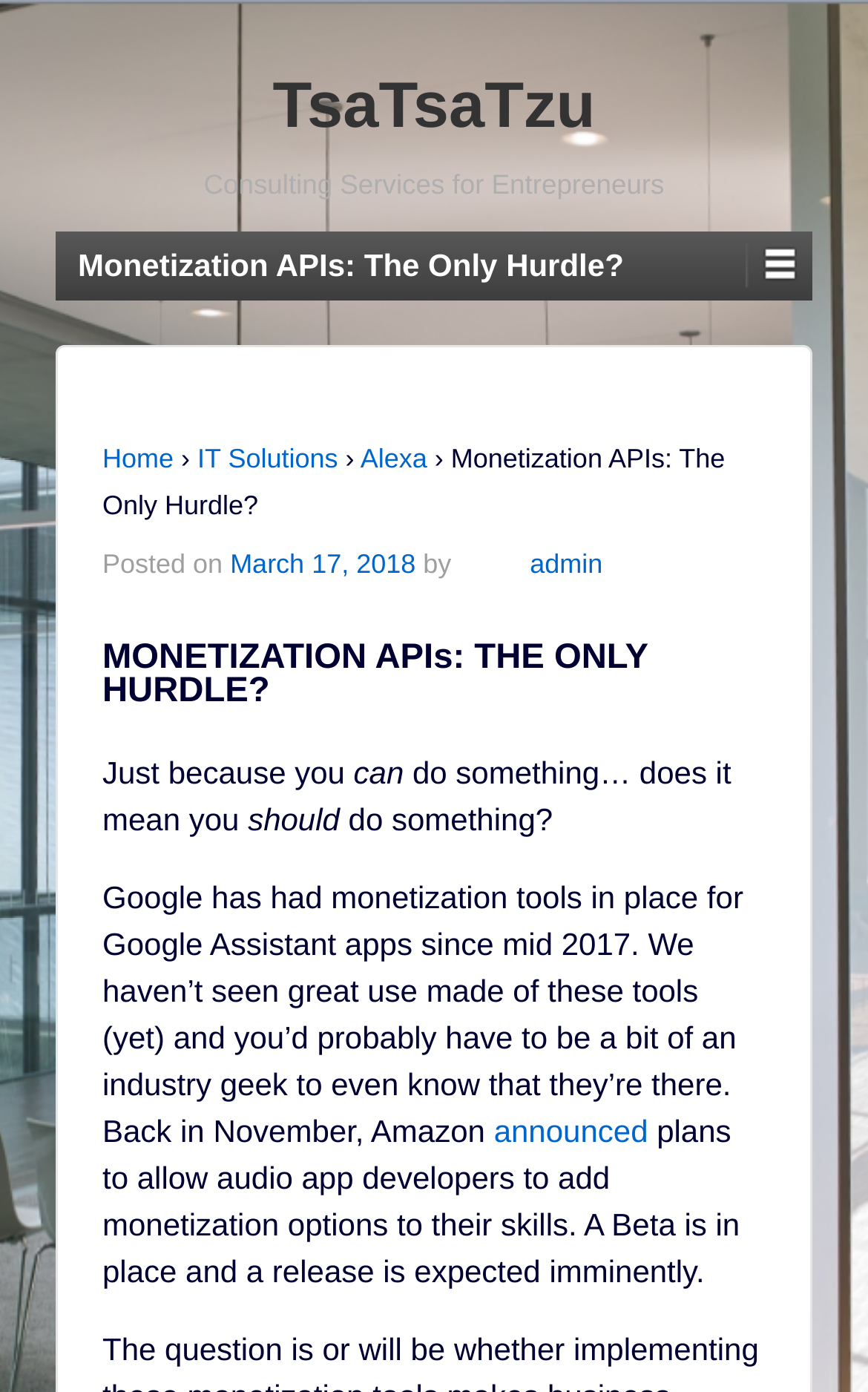Using the description "TsaTsaTzu", predict the bounding box of the relevant HTML element.

[0.314, 0.051, 0.686, 0.102]